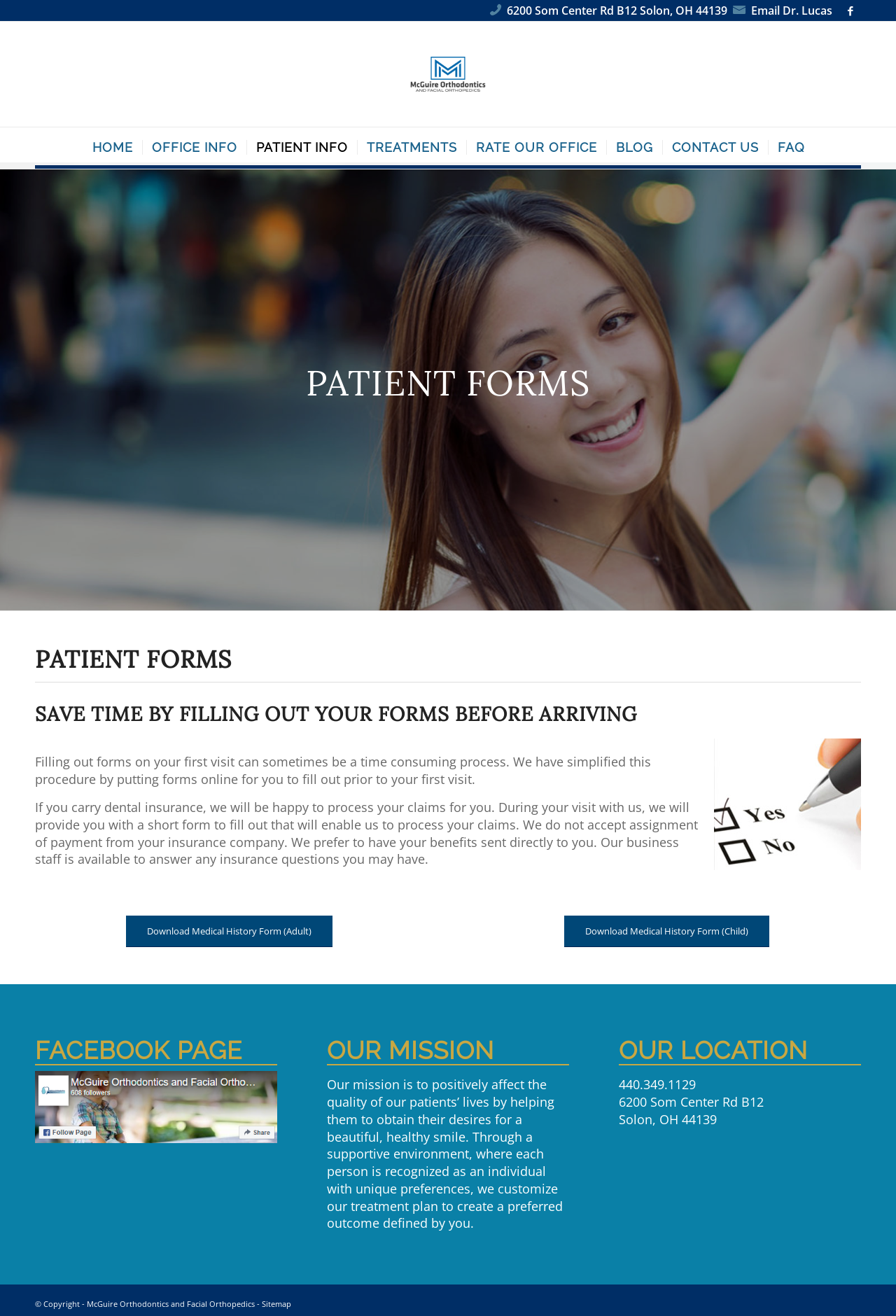Identify and provide the bounding box for the element described by: " Email Dr. Lucas".

[0.818, 0.002, 0.929, 0.014]